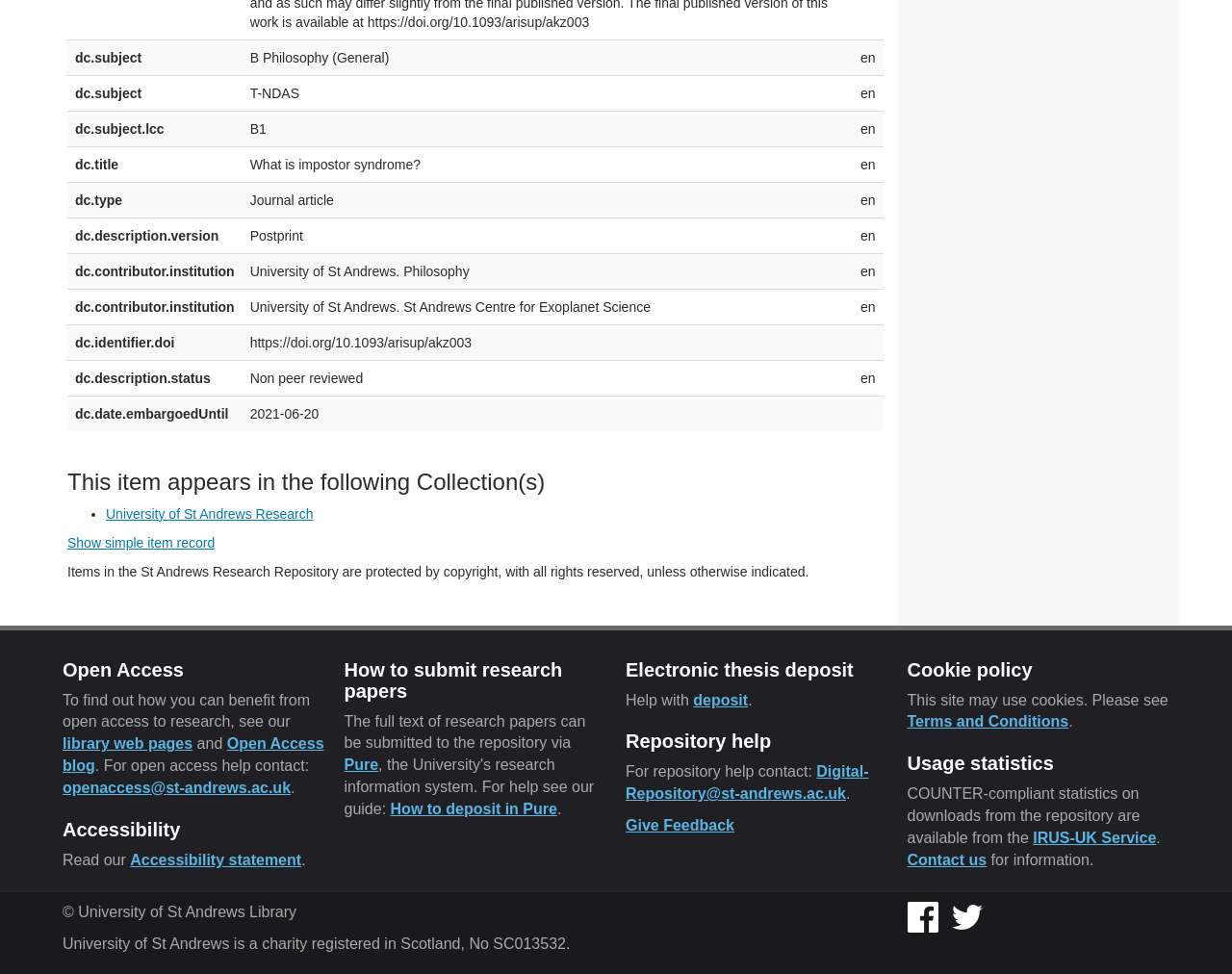What is the embargo date of the journal article?
Look at the image and construct a detailed response to the question.

I found the embargo date of the journal article by looking at the gridcell element with the text '2021-06-20' which is located in the row with the label 'dc.date.embargoedUntil'.